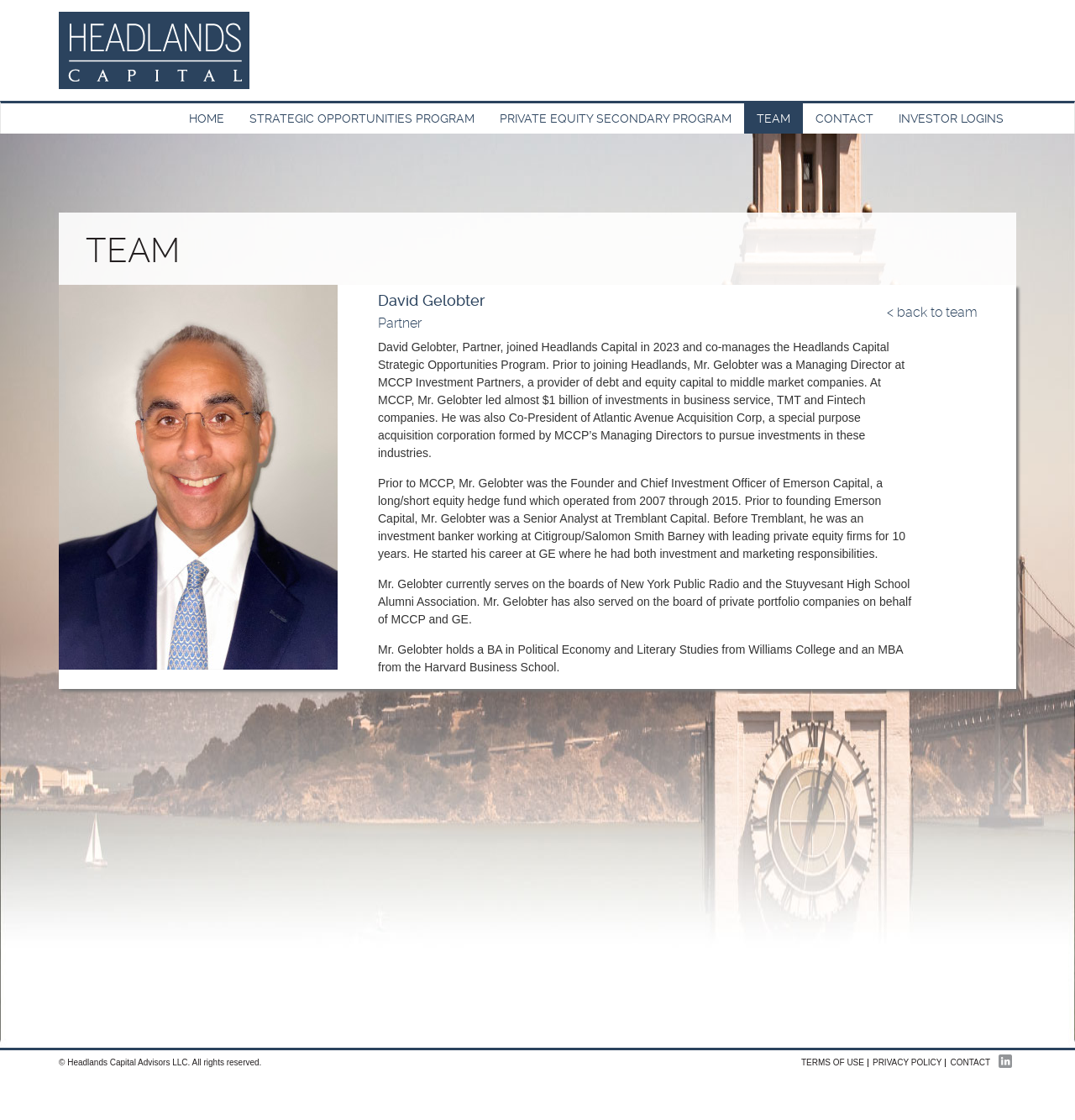What is David Gelobter's current role?
Please respond to the question with a detailed and thorough explanation.

I found this information by looking at the heading 'David Gelobter' and the subsequent heading 'Partner' which indicates his current role.